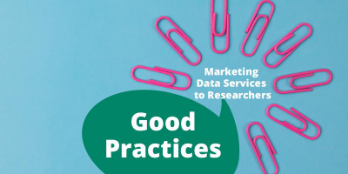What shape is used to symbolize connection and collaboration?
Please provide a single word or phrase as your answer based on the screenshot.

paper clips